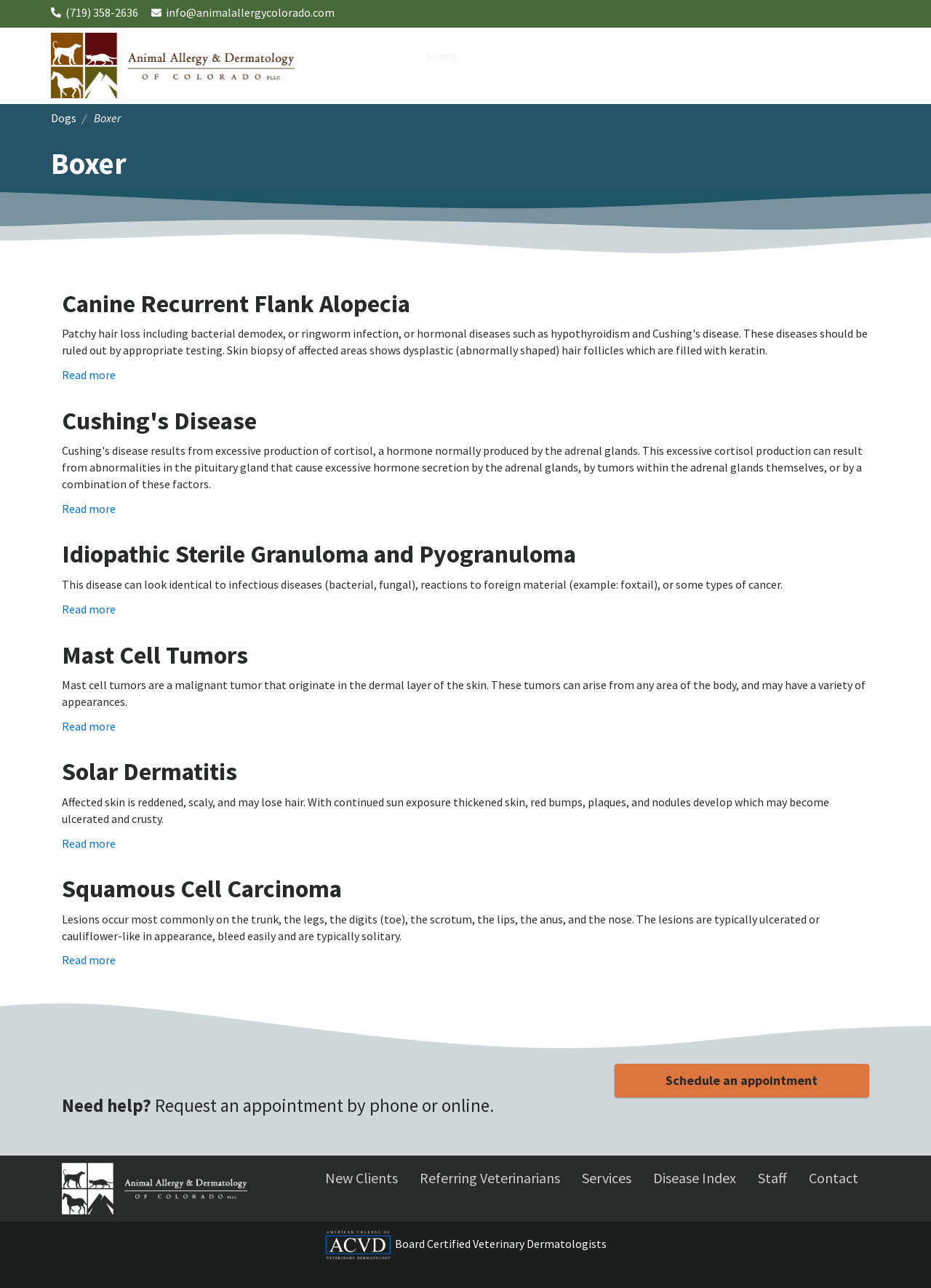Please specify the bounding box coordinates of the clickable section necessary to execute the following command: "Click the 'Home' link".

[0.055, 0.025, 0.328, 0.076]